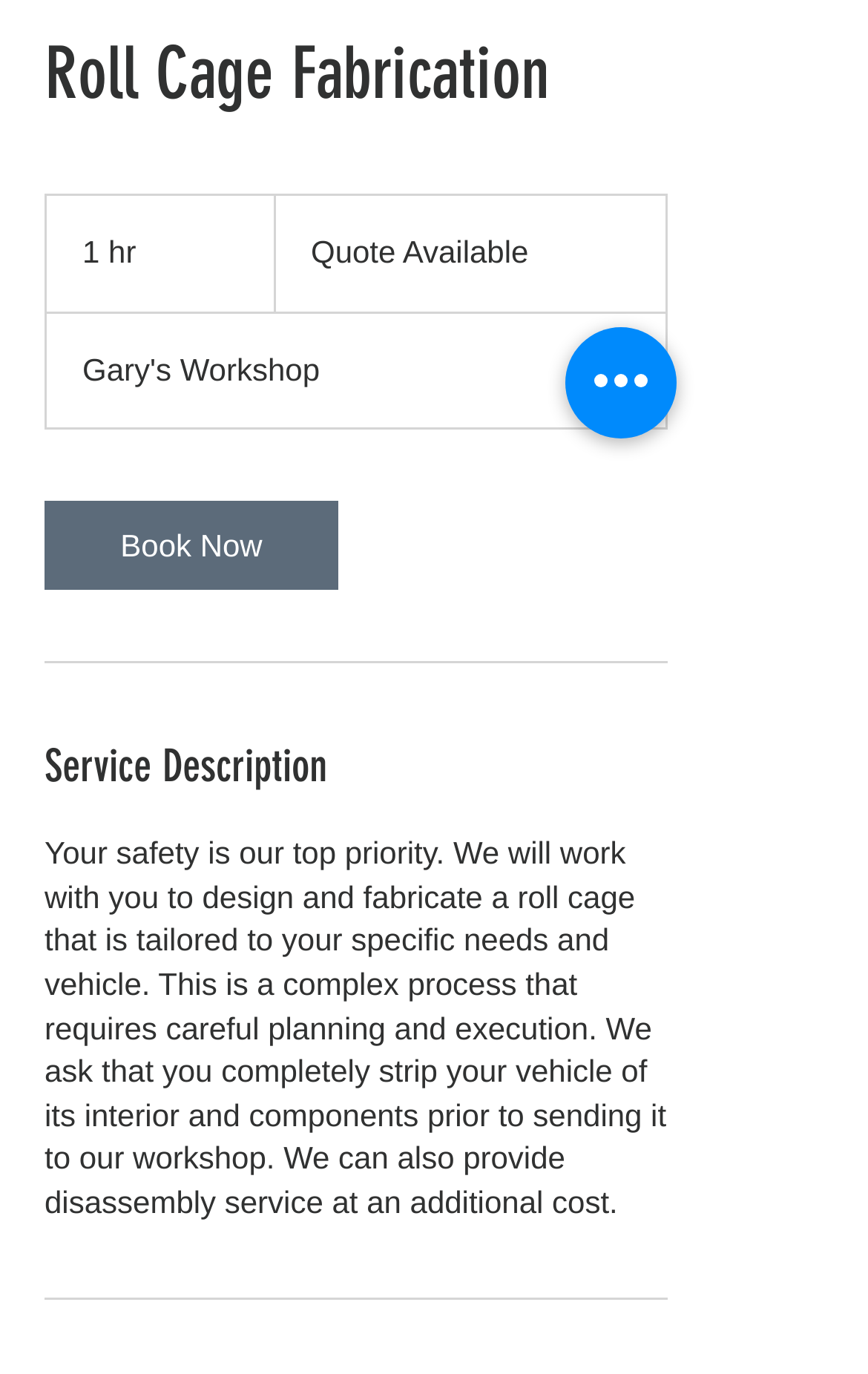Determine the bounding box coordinates for the UI element described. Format the coordinates as (top-left x, top-left y, bottom-right x, bottom-right y) and ensure all values are between 0 and 1. Element description: Real Property Valuation

None